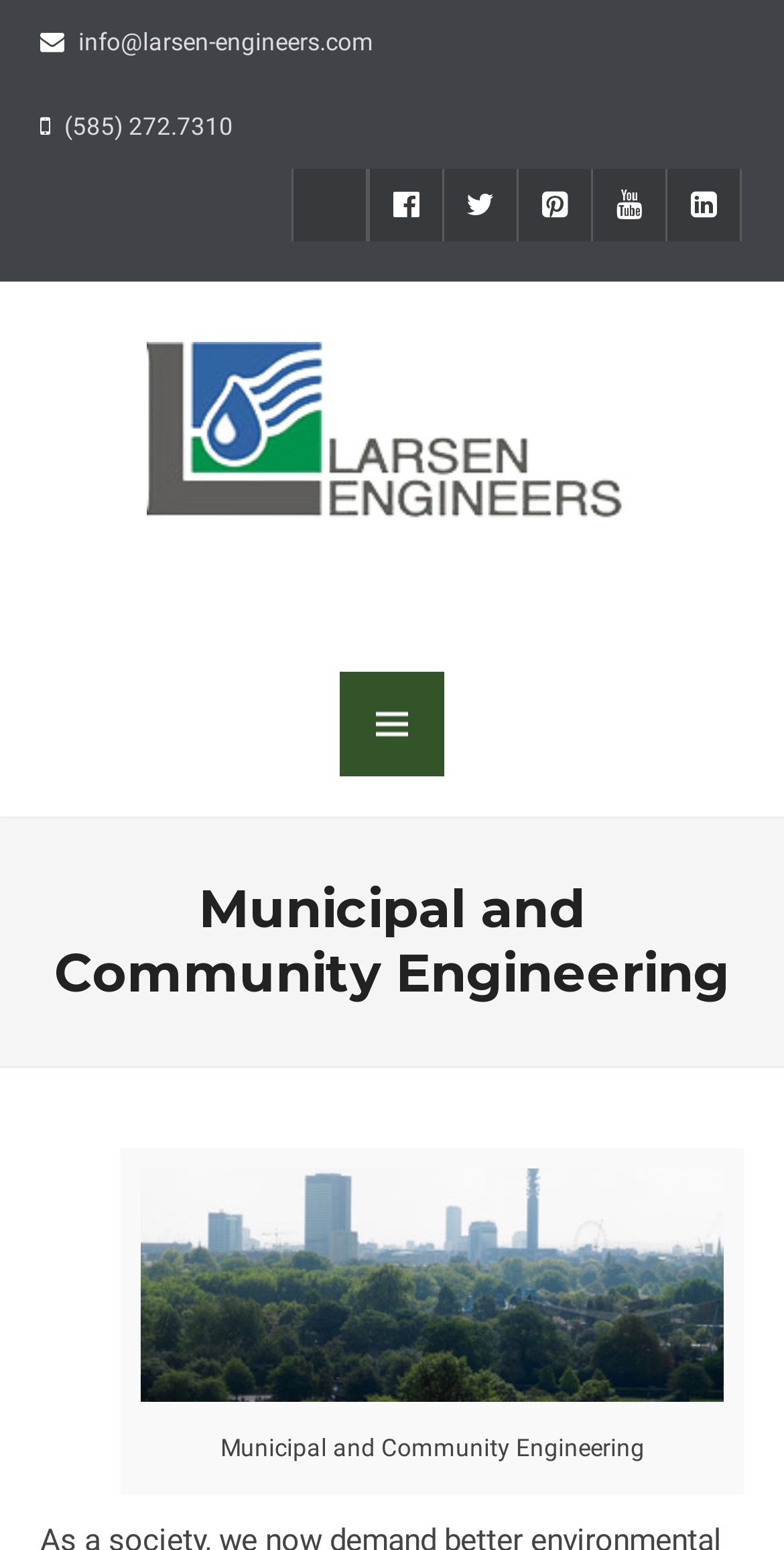Please look at the image and answer the question with a detailed explanation: What is the email address of Larsen Engineers?

I found the email address by looking at the link element with the text 'info@larsen-engineers.com' and bounding box coordinates [0.1, 0.018, 0.477, 0.036].